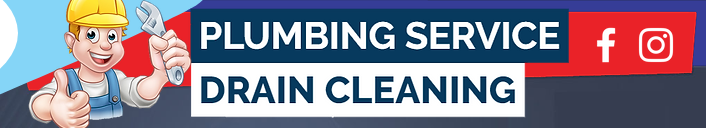What is the color of the 'PLUMBING SERVICE' text?
Based on the image, provide your answer in one word or phrase.

Blue